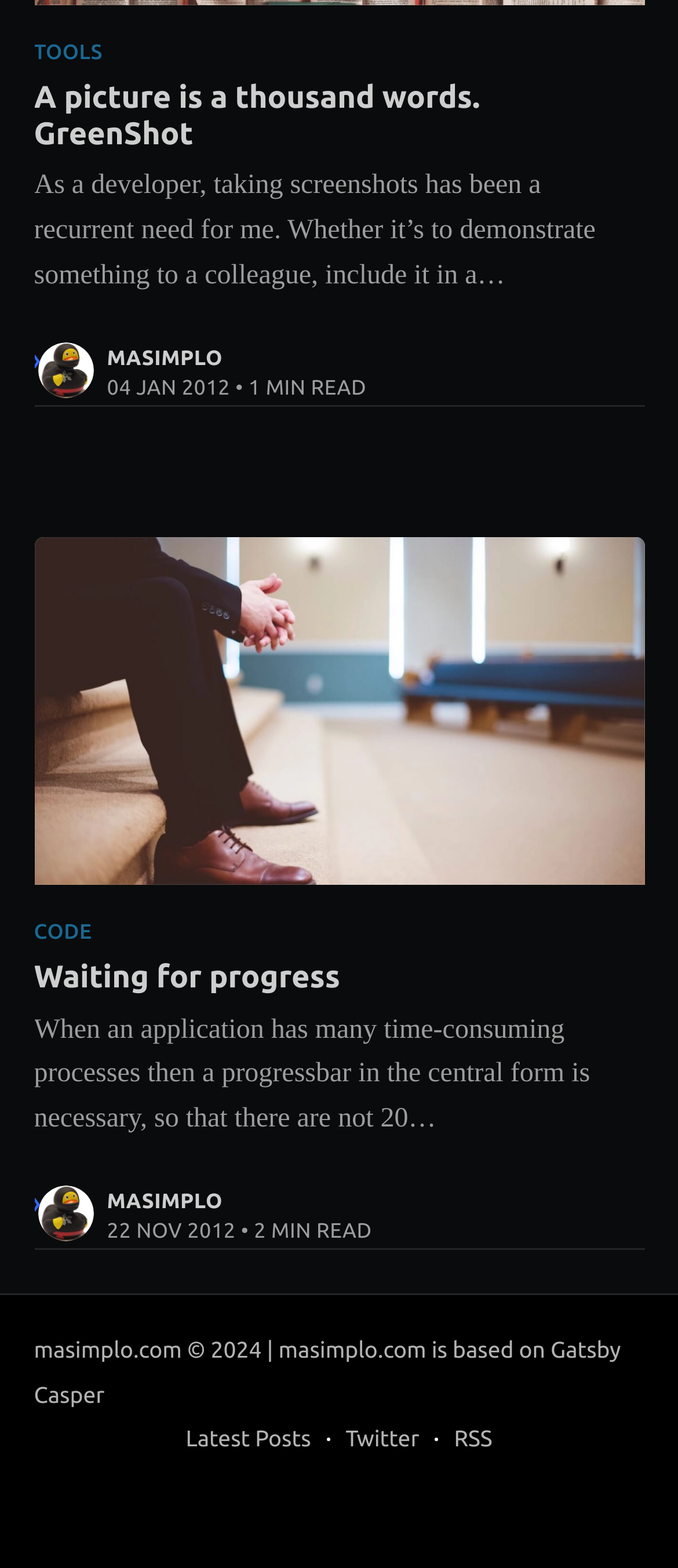How many articles are displayed on the webpage?
Answer briefly with a single word or phrase based on the image.

2